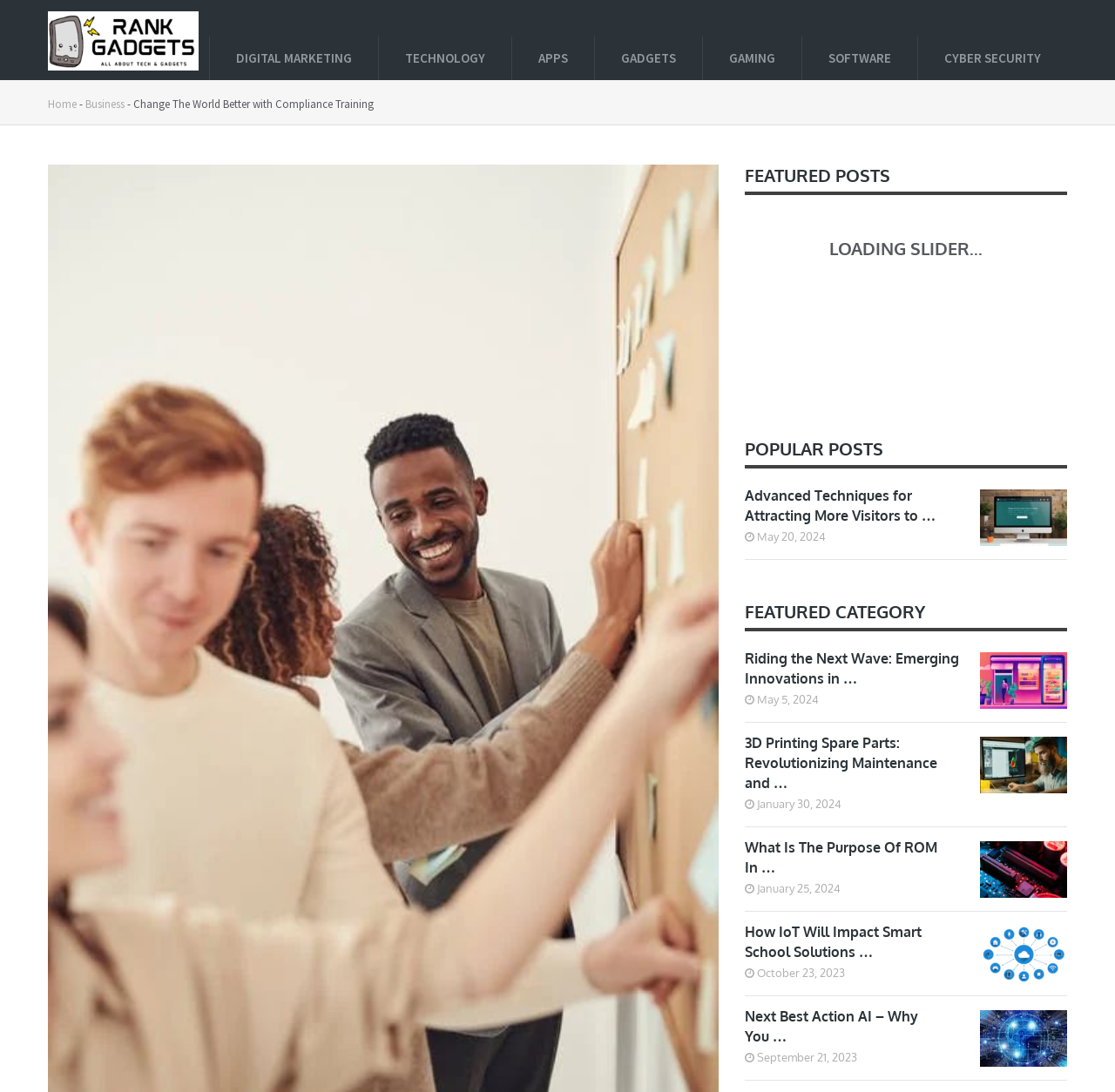For the element described, predict the bounding box coordinates as (top-left x, top-left y, bottom-right x, bottom-right y). All values should be between 0 and 1. Element description: Digital Marketing

[0.188, 0.033, 0.339, 0.073]